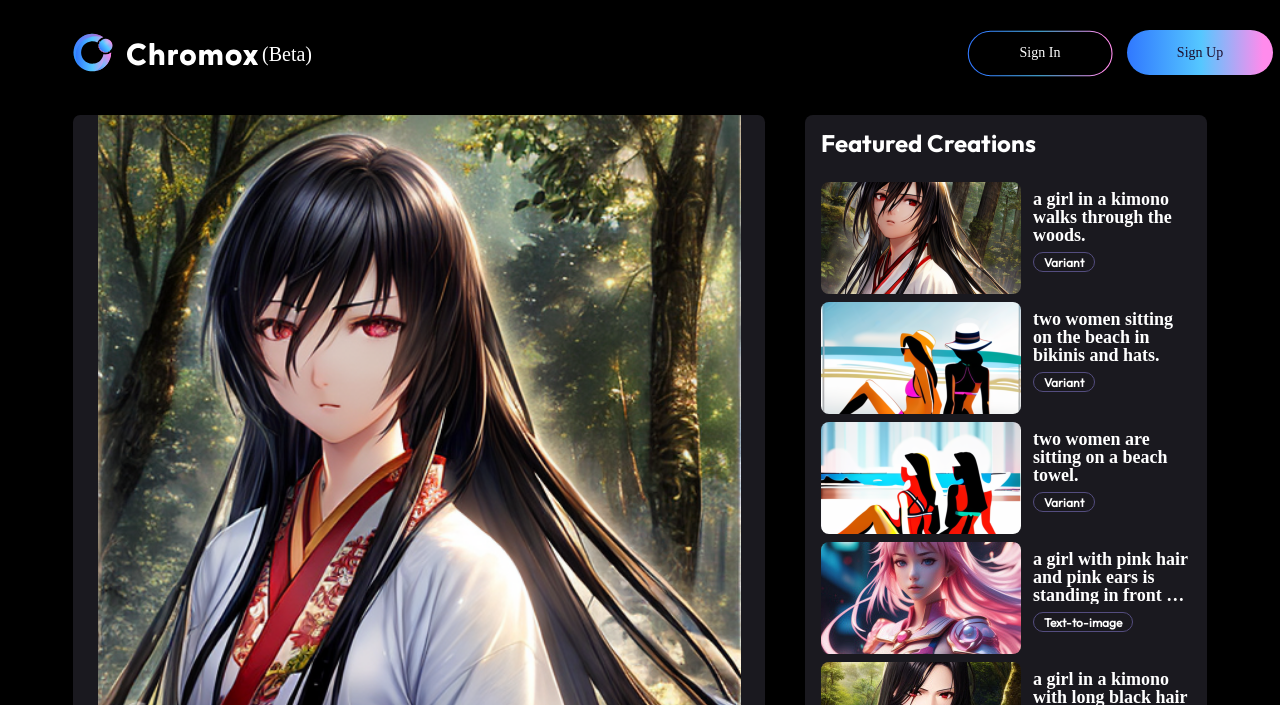What is the context of the 'Variant' label?
Provide a short answer using one word or a brief phrase based on the image.

Artwork variations